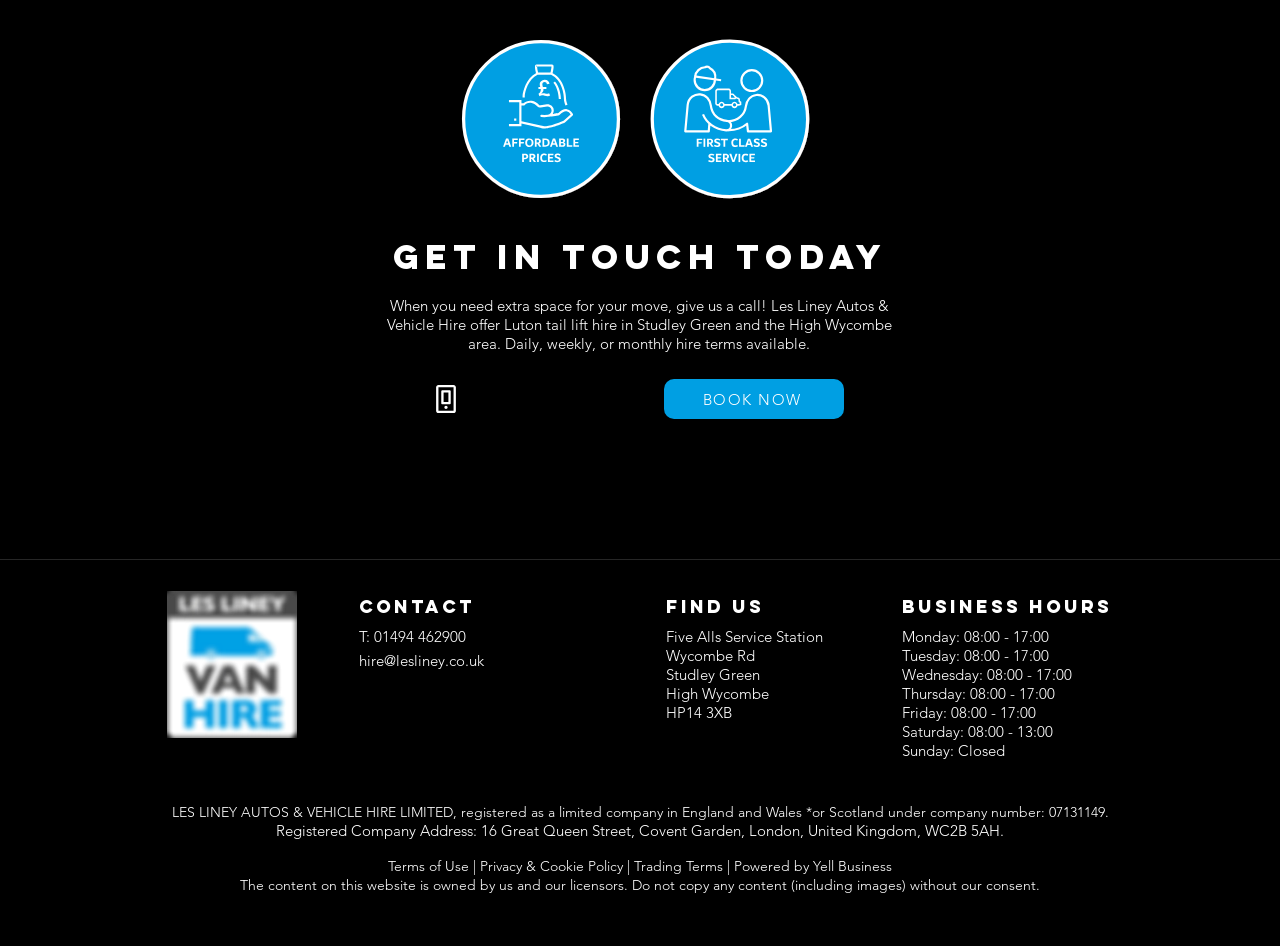What is the phone number to get in touch?
Look at the screenshot and respond with one word or a short phrase.

01494 462900